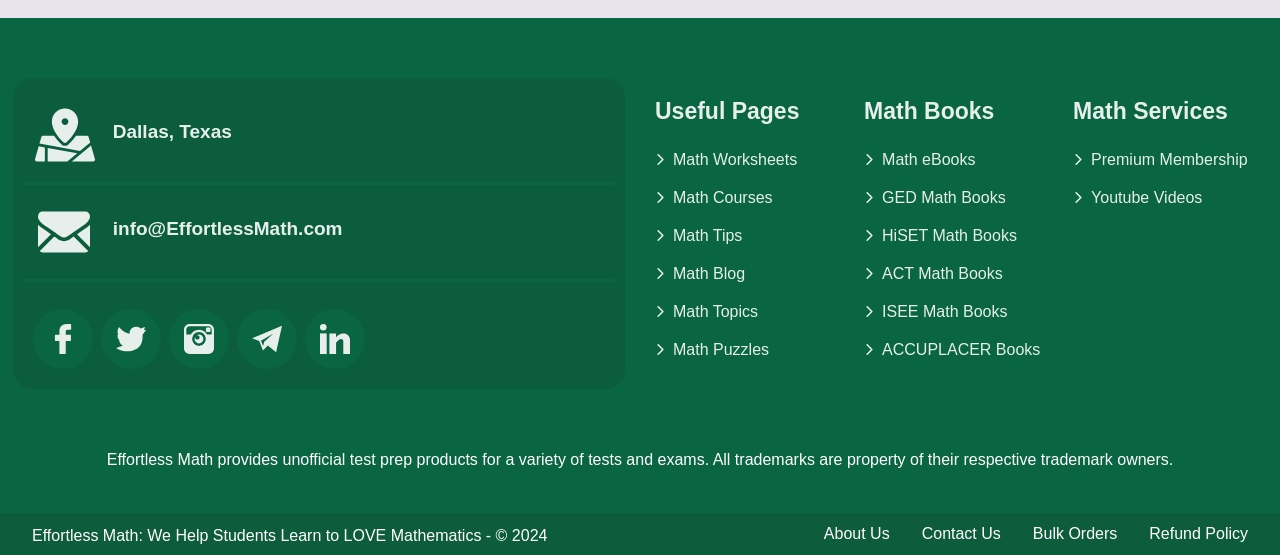Use a single word or phrase to respond to the question:
What social media platforms does Effortless Math have?

Facebook, Twitter, Instagram, Telegram, Linkedin